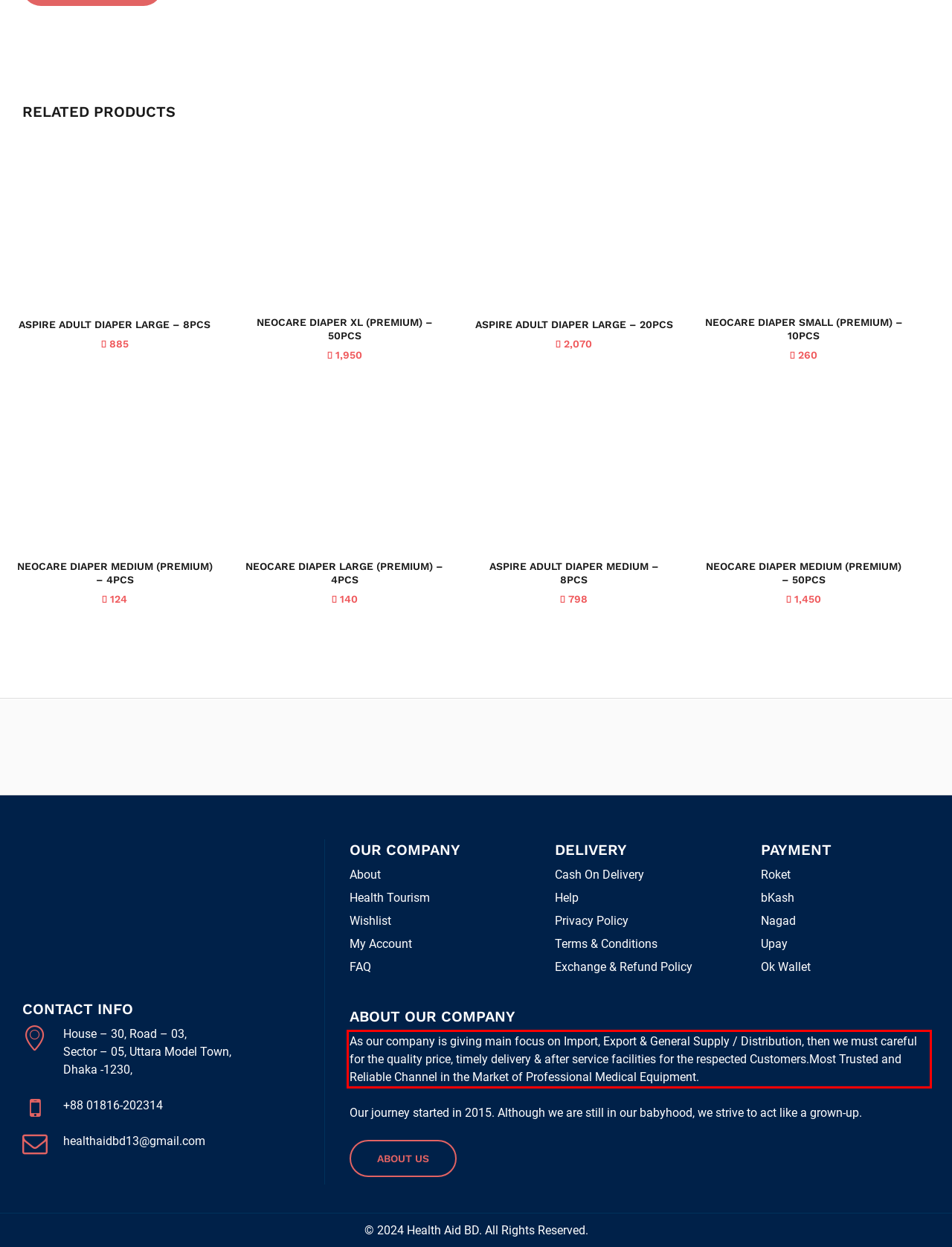Review the screenshot of the webpage and recognize the text inside the red rectangle bounding box. Provide the extracted text content.

As our company is giving main focus on Import, Export & General Supply / Distribution, then we must careful for the quality price, timely delivery & after service facilities for the respected Customers.Most Trusted and Reliable Channel in the Market of Professional Medical Equipment.